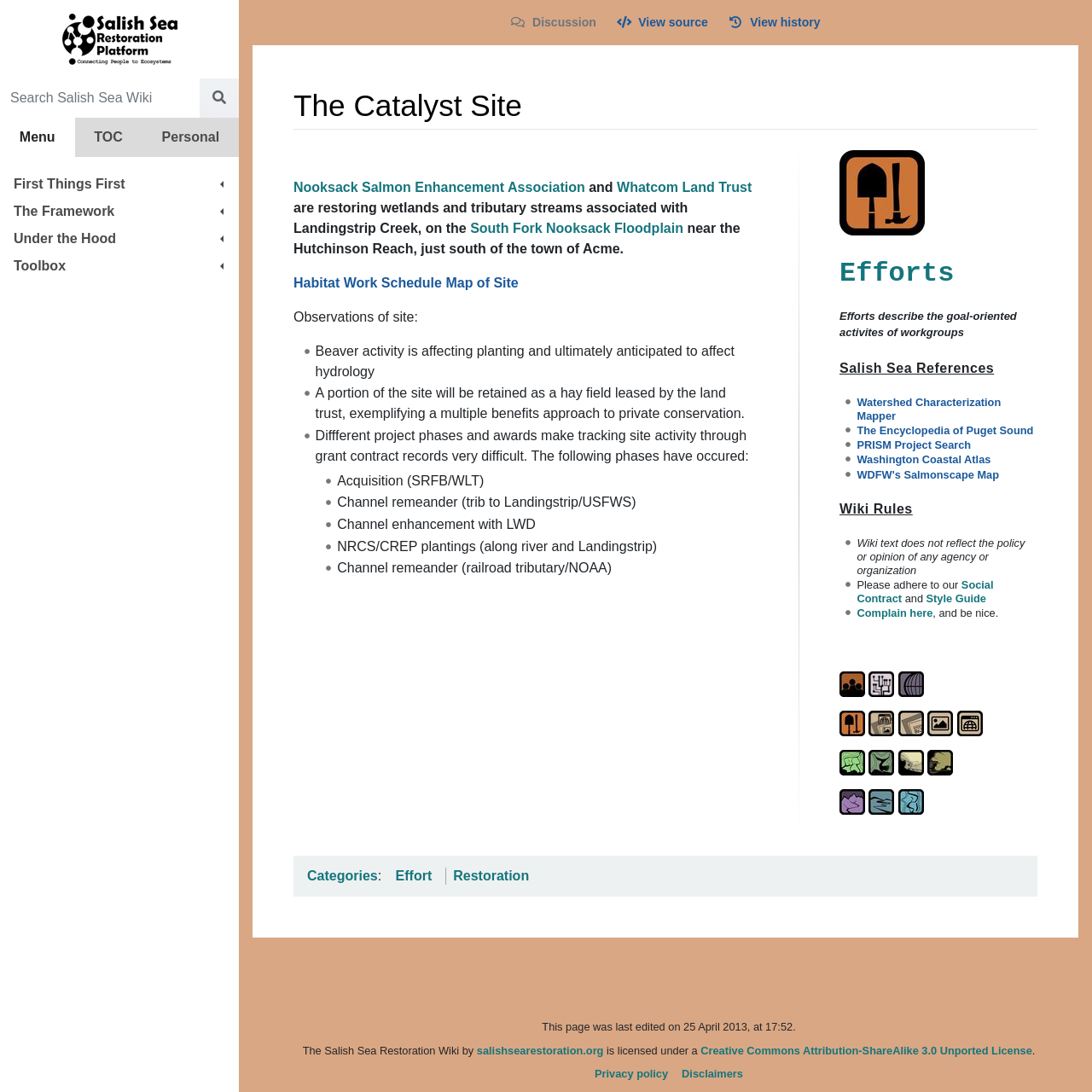Give a one-word or one-phrase response to the question:
What is the name of this wiki site?

The Catalyst Site